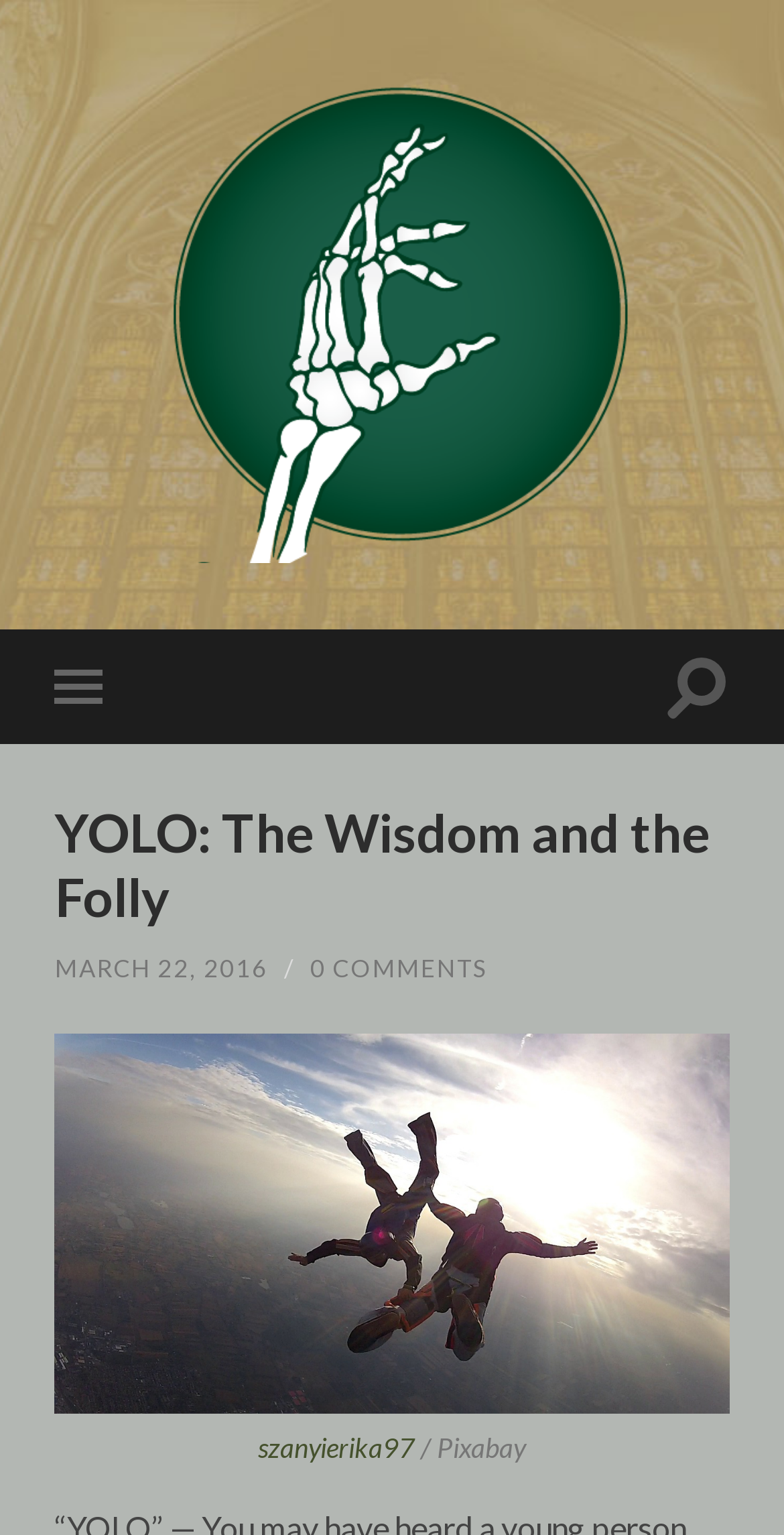Identify and provide the main heading of the webpage.

YOLO: The Wisdom and the Folly